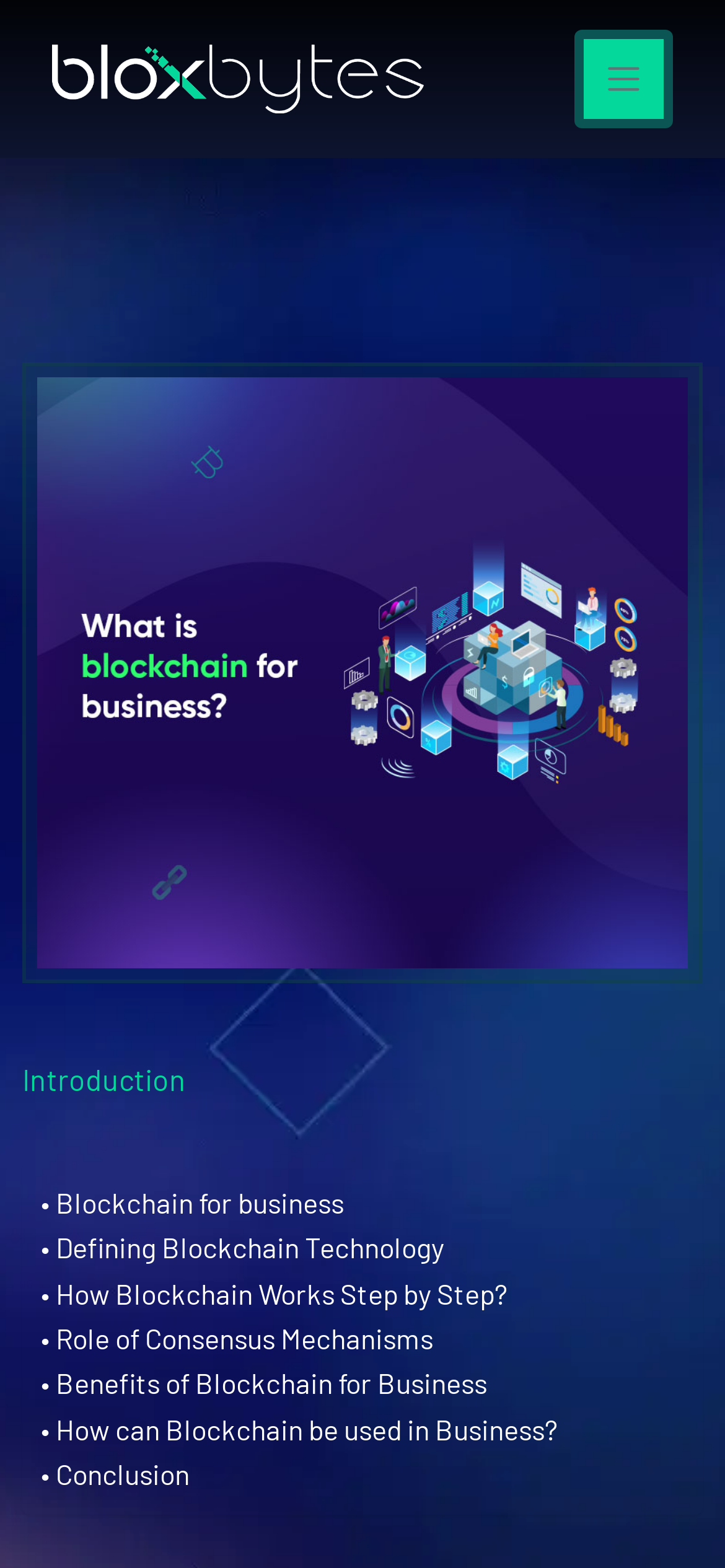What is the purpose of the button element?
Examine the screenshot and reply with a single word or phrase.

Toggle navigation